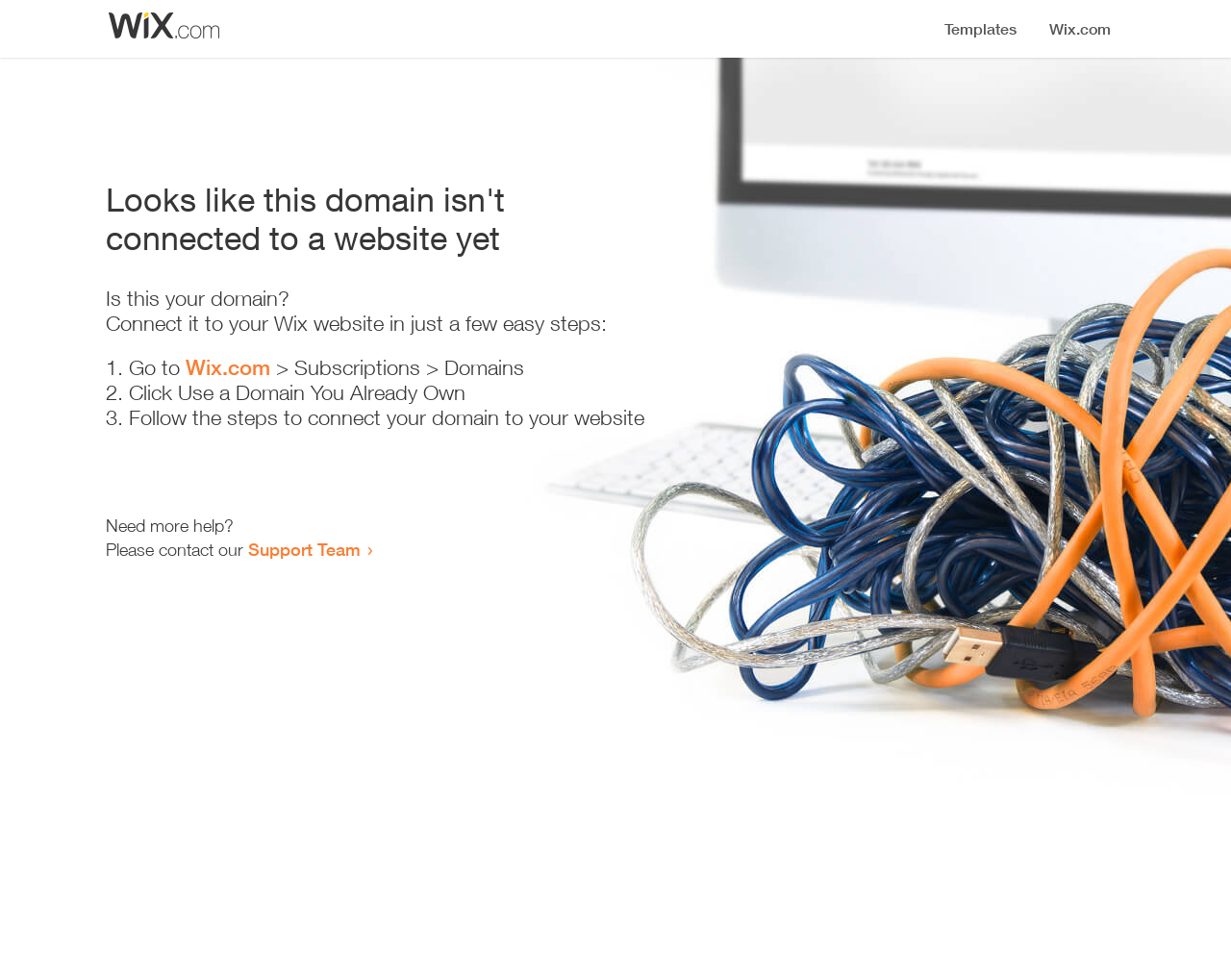What is the current status of the domain?
Based on the visual information, provide a detailed and comprehensive answer.

The webpage displays a heading that says 'Looks like this domain isn't connected to a website yet', indicating that the domain is not currently connected to a website.